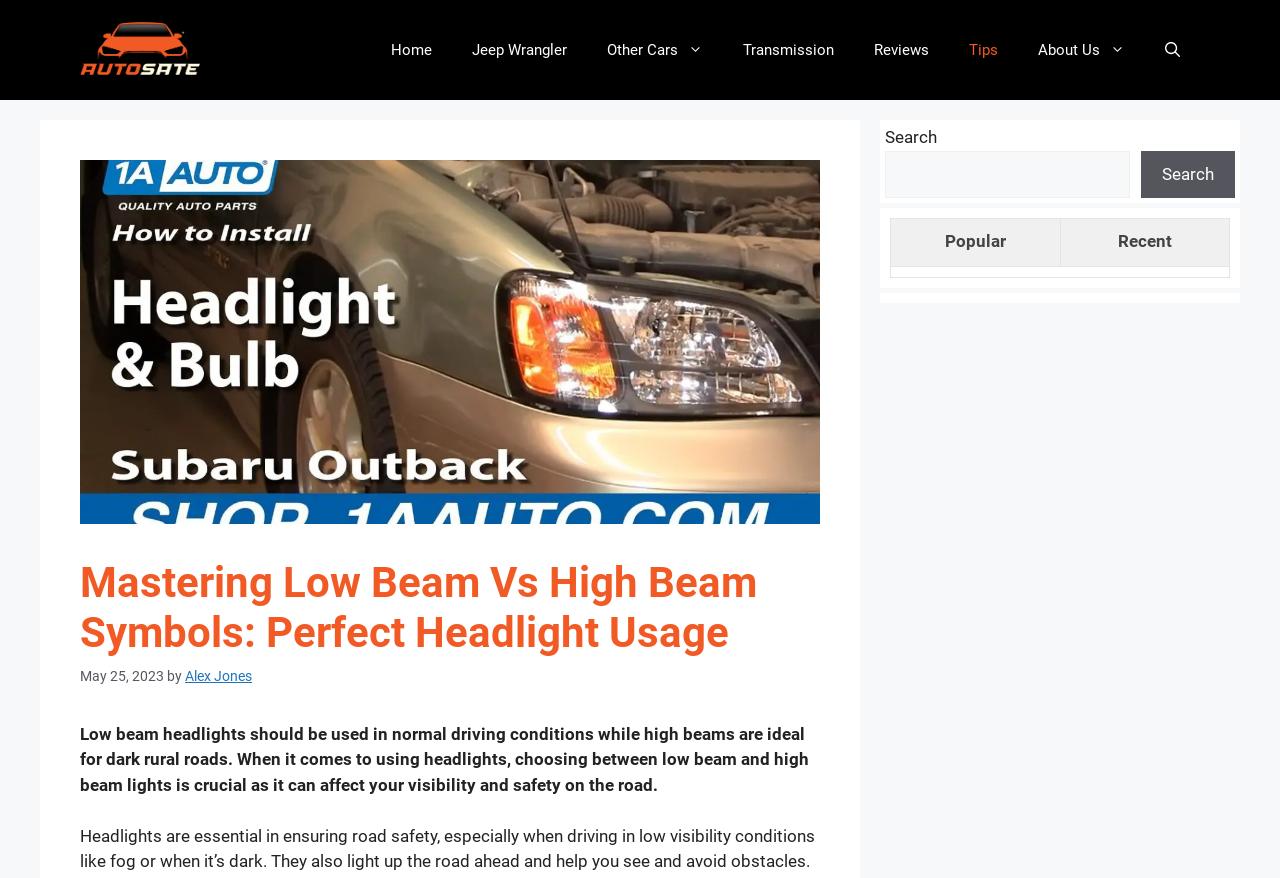Who is the author of the current article?
Please answer the question as detailed as possible.

I identified the author of the current article by looking at the link element below the header, which contains the text 'by Alex Jones'.